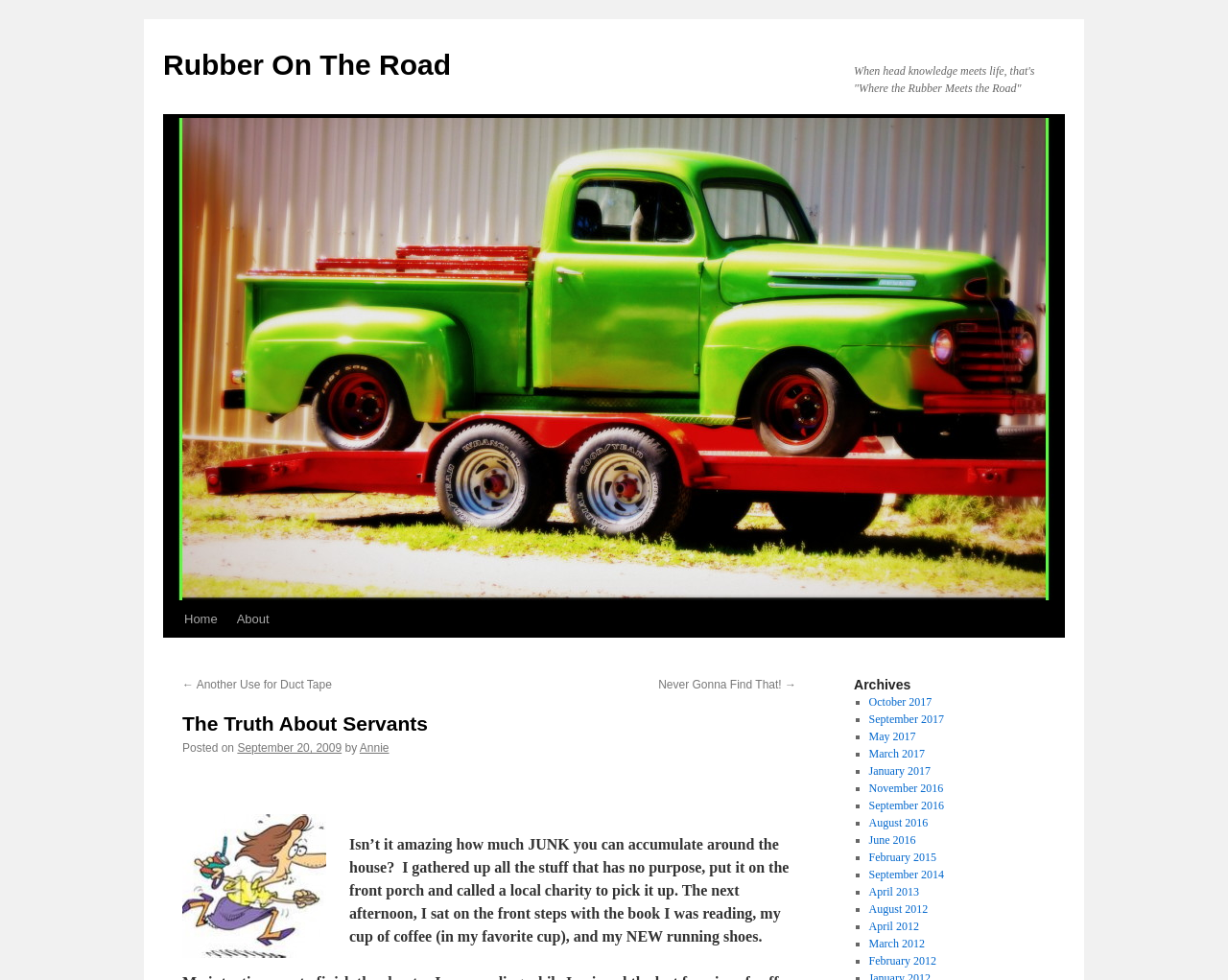Produce a meticulous description of the webpage.

This webpage is titled "The Truth About Servants" and has a prominent image at the top, taking up most of the width, with a link to "Rubber On The Road" above it. Below the image, there is a heading "The Truth About Servants" followed by a paragraph of text that describes accumulating junk around the house and donating it to a local charity. 

To the top left, there are links to "Home" and "About" pages, as well as navigation links to previous and next posts. Below these links, there is a heading "Archives" with a list of months and years, each with a link to corresponding archived posts. 

On the top right, there is a static text "When head knowledge meets life, that's 'Where the Rubber Meets the Road'". There is also an iframe and a thumbnail image below it. At the bottom of the page, there are several links to archived posts, organized by month and year, with a list marker "■" preceding each link.